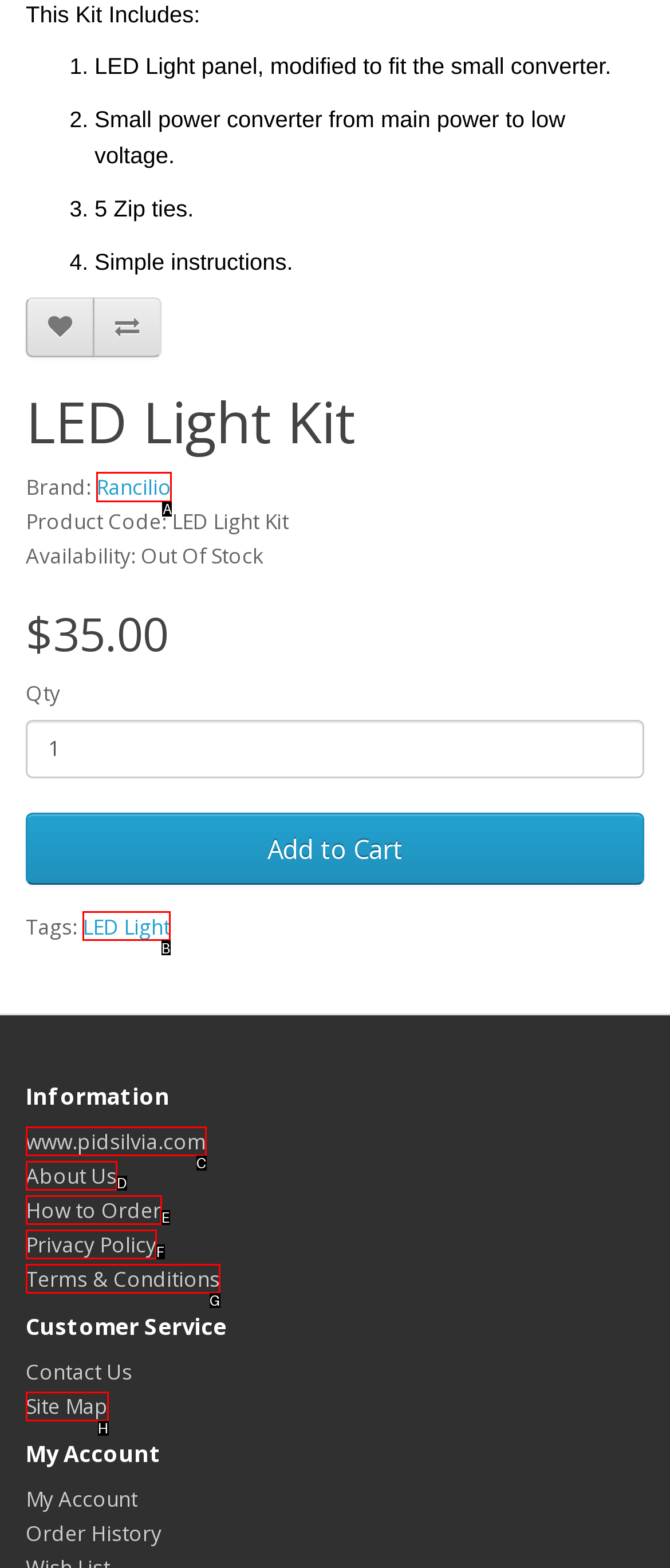From the given options, indicate the letter that corresponds to the action needed to complete this task: Click the Rancilio link. Respond with only the letter.

A